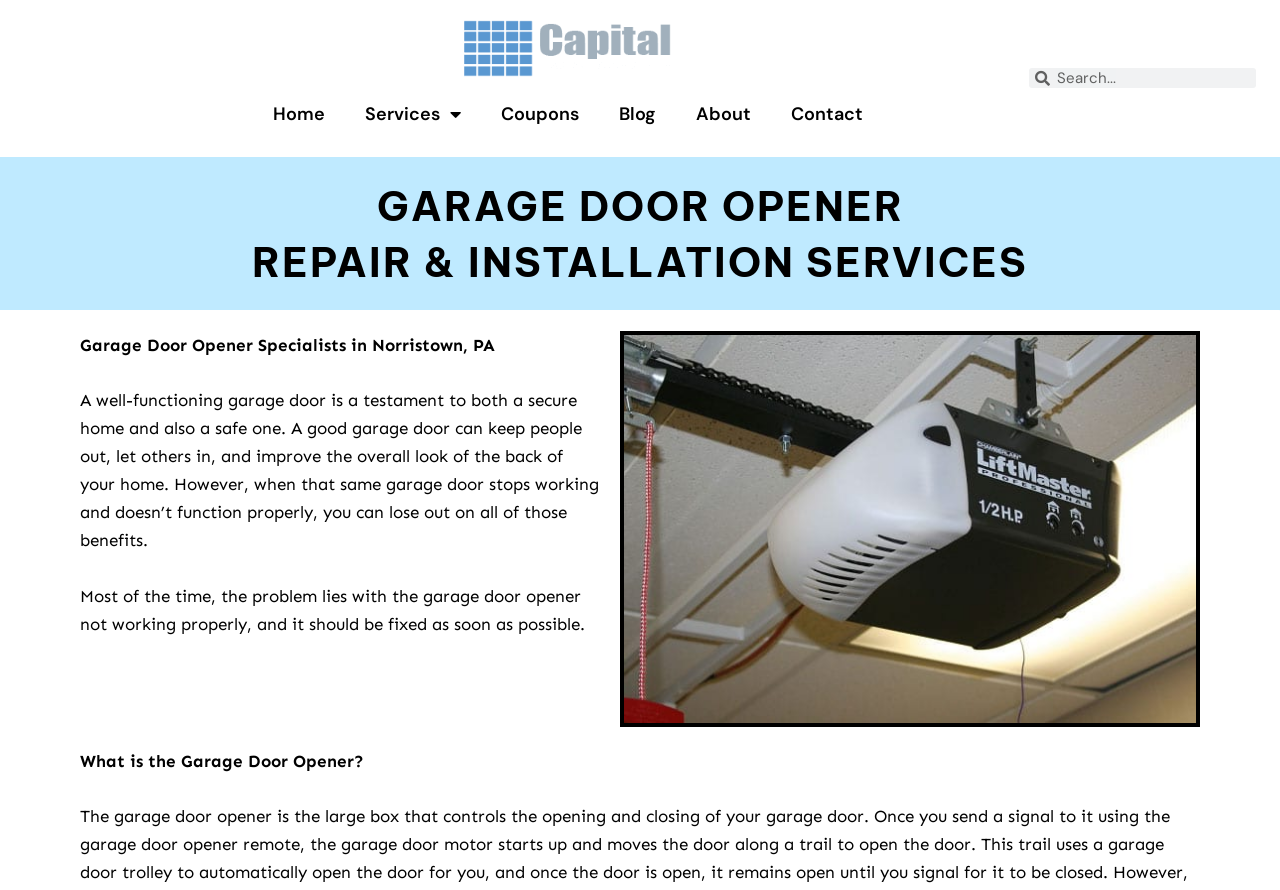Please determine the bounding box coordinates of the clickable area required to carry out the following instruction: "Enter email address". The coordinates must be four float numbers between 0 and 1, represented as [left, top, right, bottom].

None